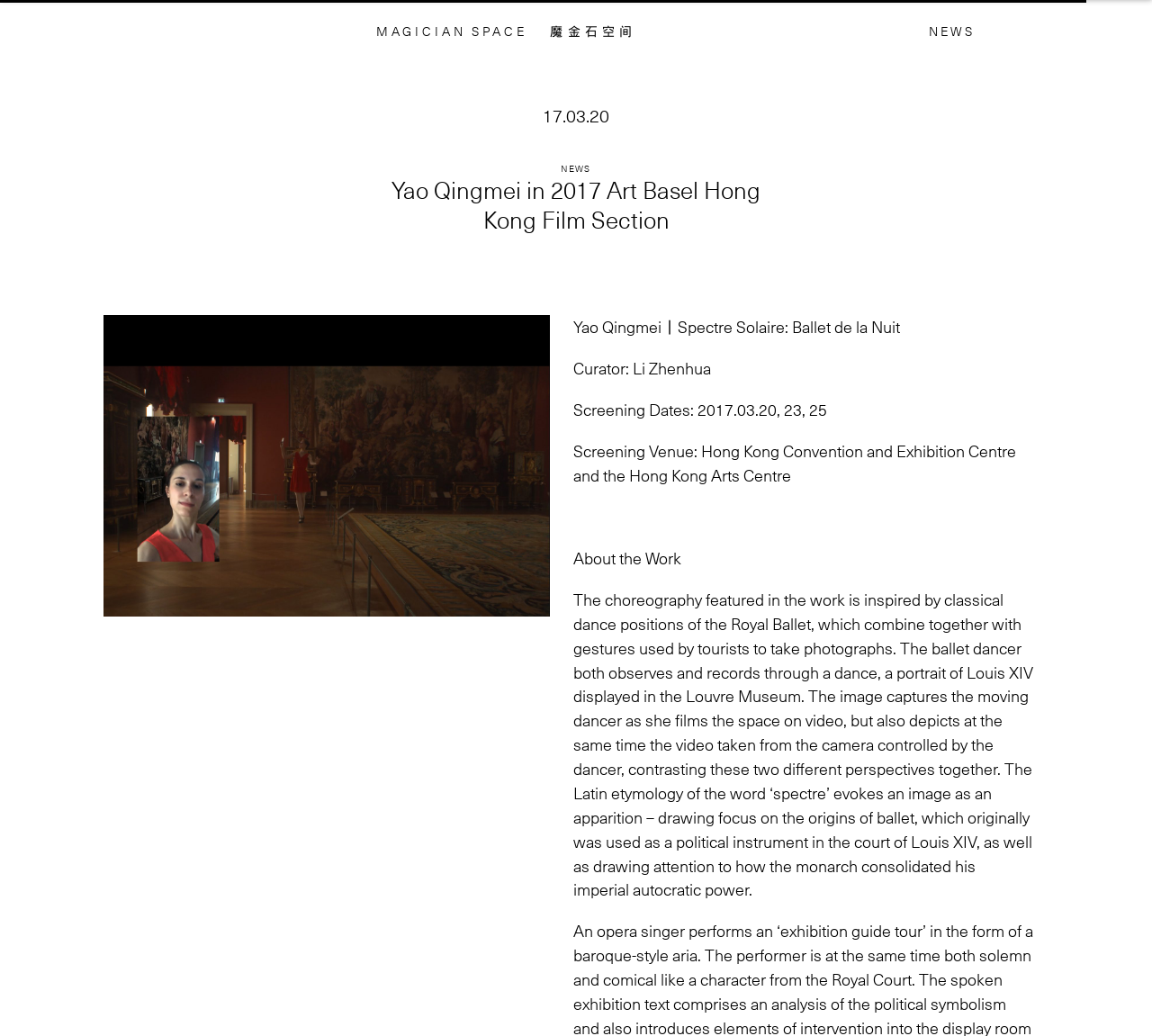What is the name of the artist featured?
Examine the webpage screenshot and provide an in-depth answer to the question.

I found the answer by looking at the heading 'Yao Qingmei in 2017 Art Basel Hong Kong Film Section' which suggests that Yao Qingmei is the artist being featured.